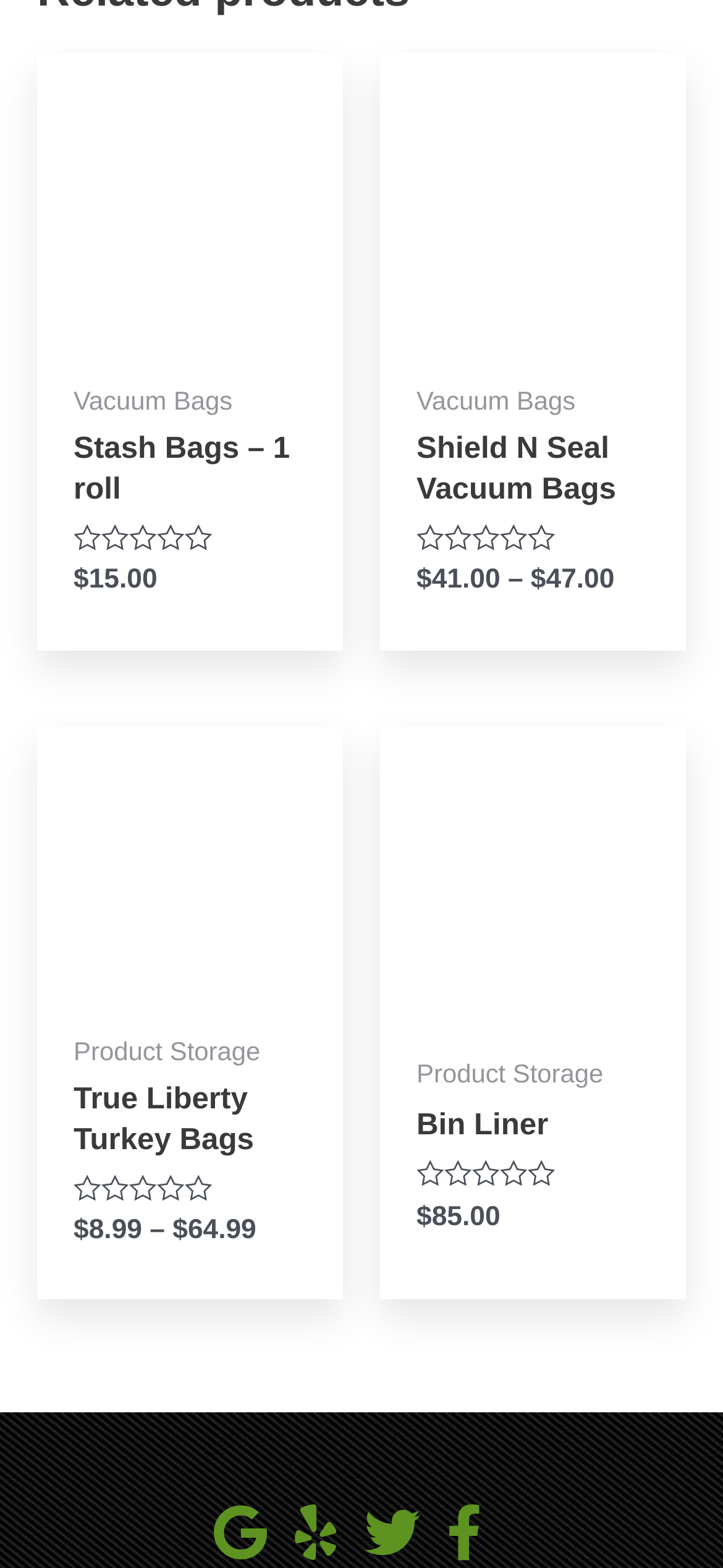Refer to the screenshot and give an in-depth answer to this question: How many products have a rating of 0 out of 5?

I looked at the rating information for each product on the page and counted the number of products with a rating of 0 out of 5. There are three products with this rating: Stash Bags, Shield N Seal Vacuum Bags, and True Liberty Turkey Bags.